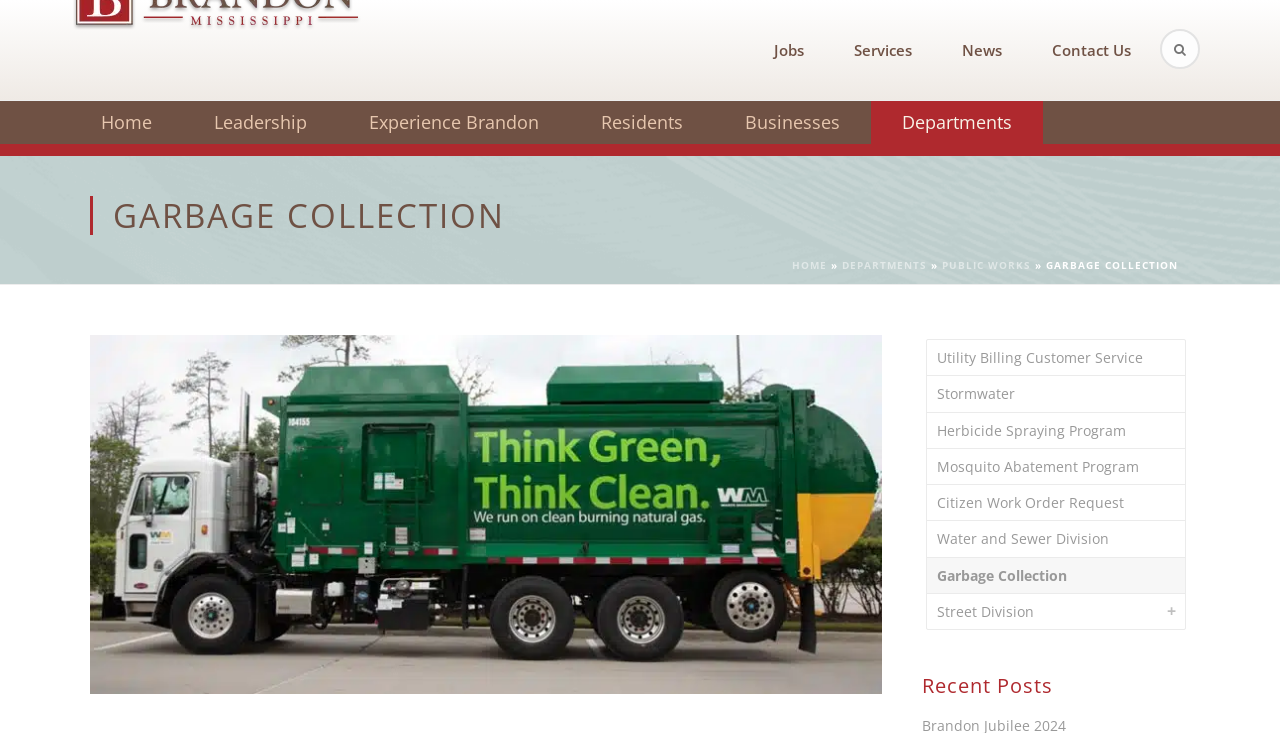What is the purpose of the textbox with a magnifying glass icon?
Give a one-word or short-phrase answer derived from the screenshot.

Search